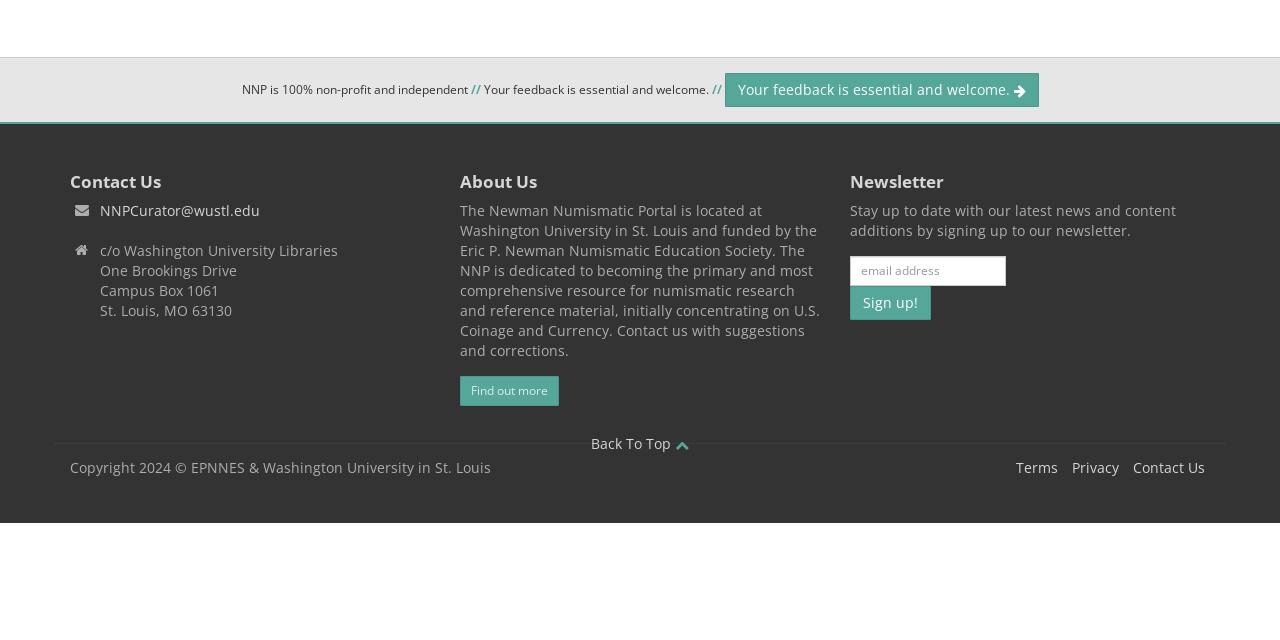Find the bounding box coordinates for the HTML element described as: "Find out more". The coordinates should consist of four float values between 0 and 1, i.e., [left, top, right, bottom].

[0.359, 0.587, 0.437, 0.634]